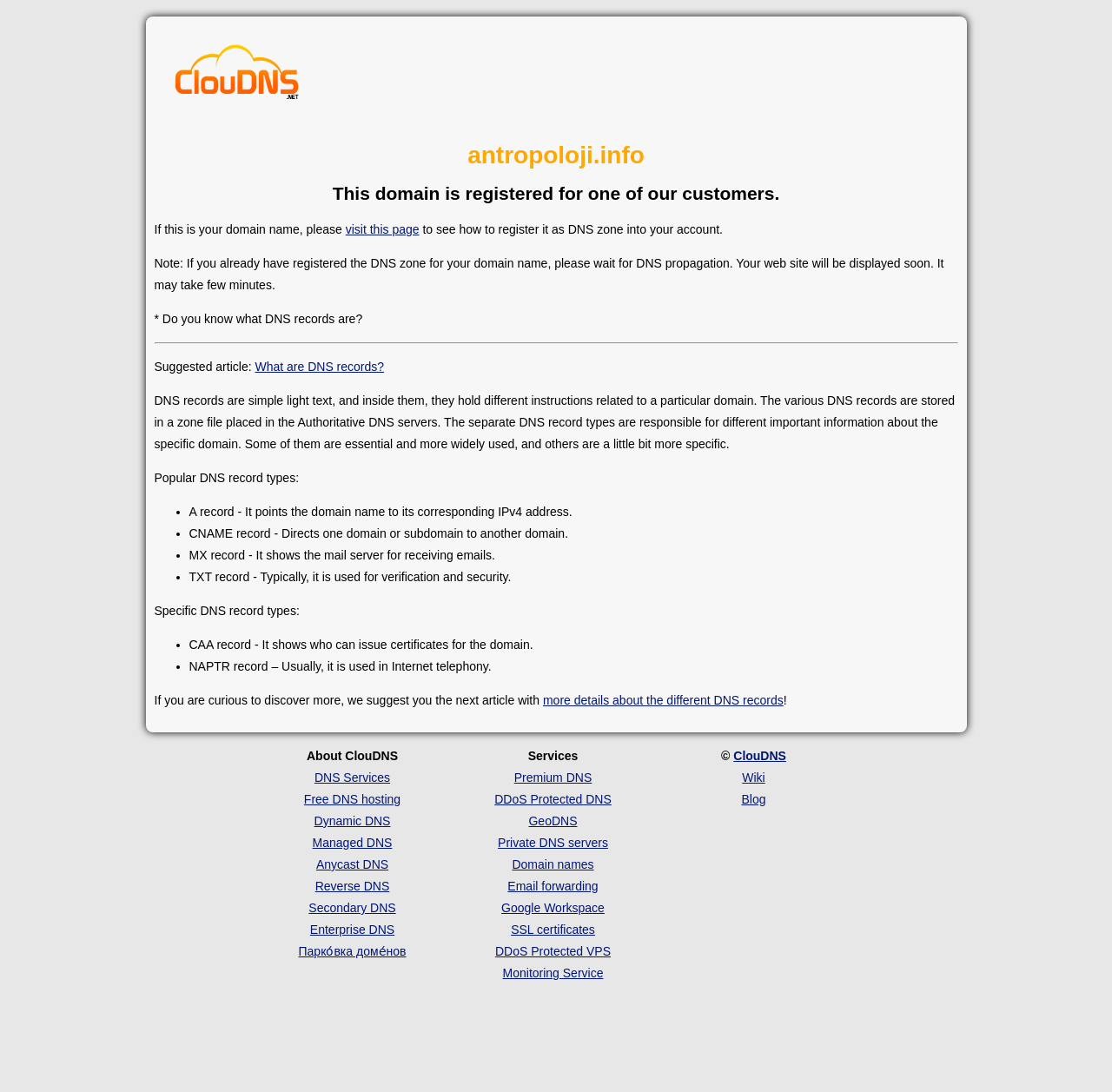Determine the bounding box coordinates for the HTML element mentioned in the following description: "Free DNS hosting". The coordinates should be a list of four floats ranging from 0 to 1, represented as [left, top, right, bottom].

[0.273, 0.725, 0.36, 0.738]